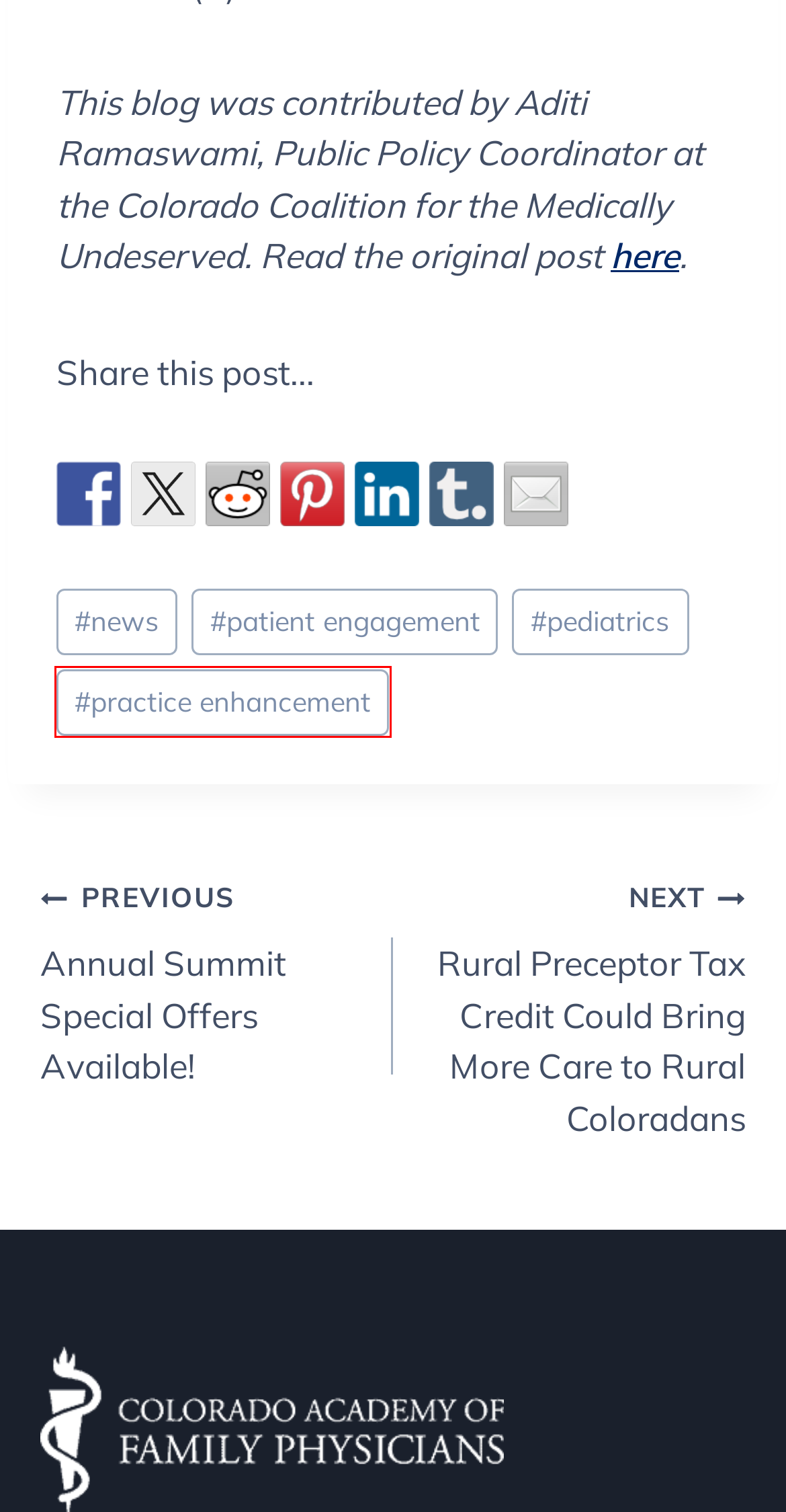Review the screenshot of a webpage that includes a red bounding box. Choose the webpage description that best matches the new webpage displayed after clicking the element within the bounding box. Here are the candidates:
A. news Archives - Colorado Academy of Family Physicians
B. Receive Special Offers of the CAFP Annual Summit
C. About CAFP - Colorado Academy of Family Physicians
D. pediatrics Archives - Colorado Academy of Family Physicians
E. Contributed Posts Archives - Colorado Academy of Family Physicians
F. Gamify Your Health - Center for Health Progress
G. practice enhancement Archives - Colorado Academy of Family Physicians
H. patient engagement Archives - Colorado Academy of Family Physicians

G